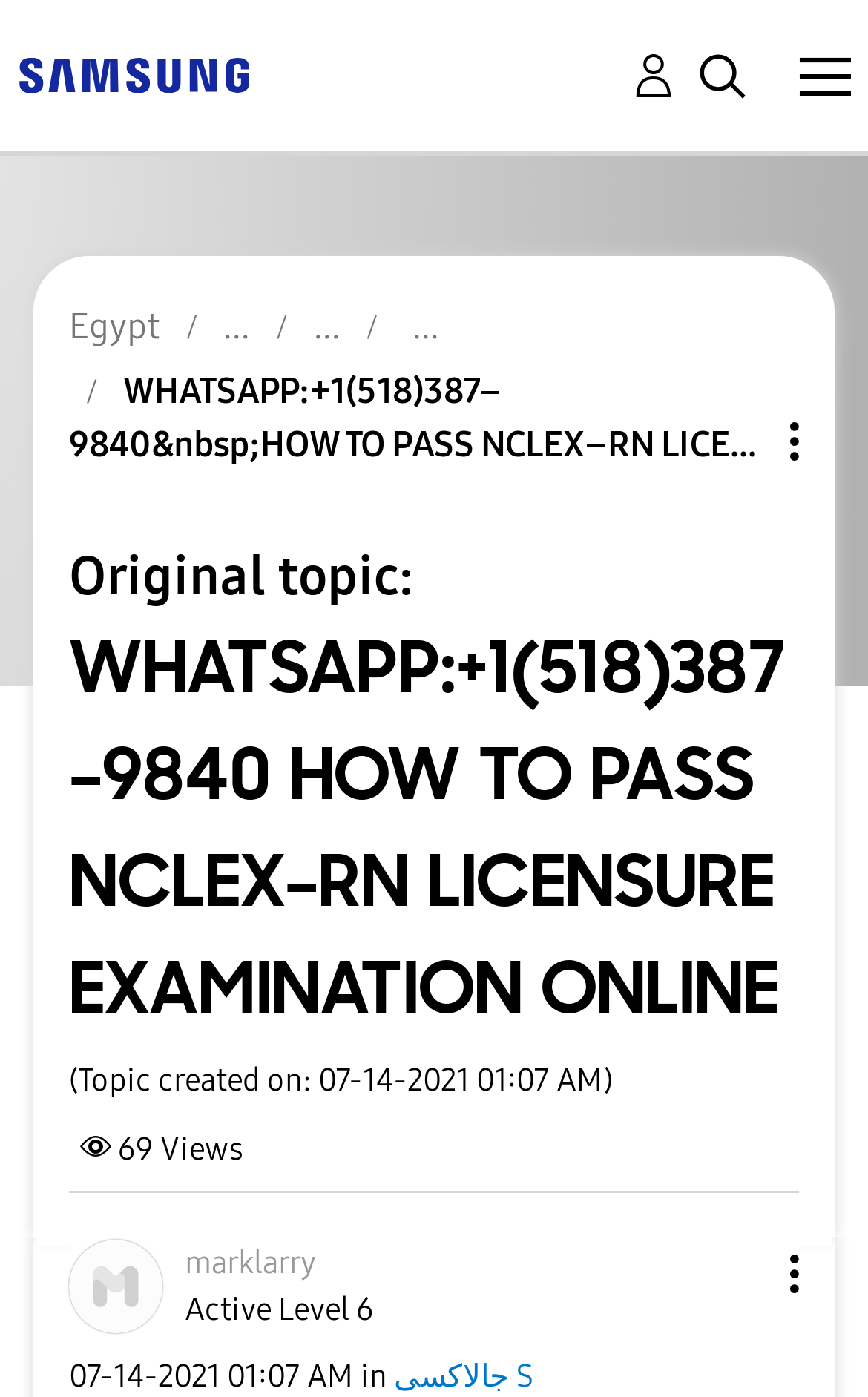What is the topic created on?
Using the image as a reference, answer the question with a short word or phrase.

07-14-2021 01:07 AM